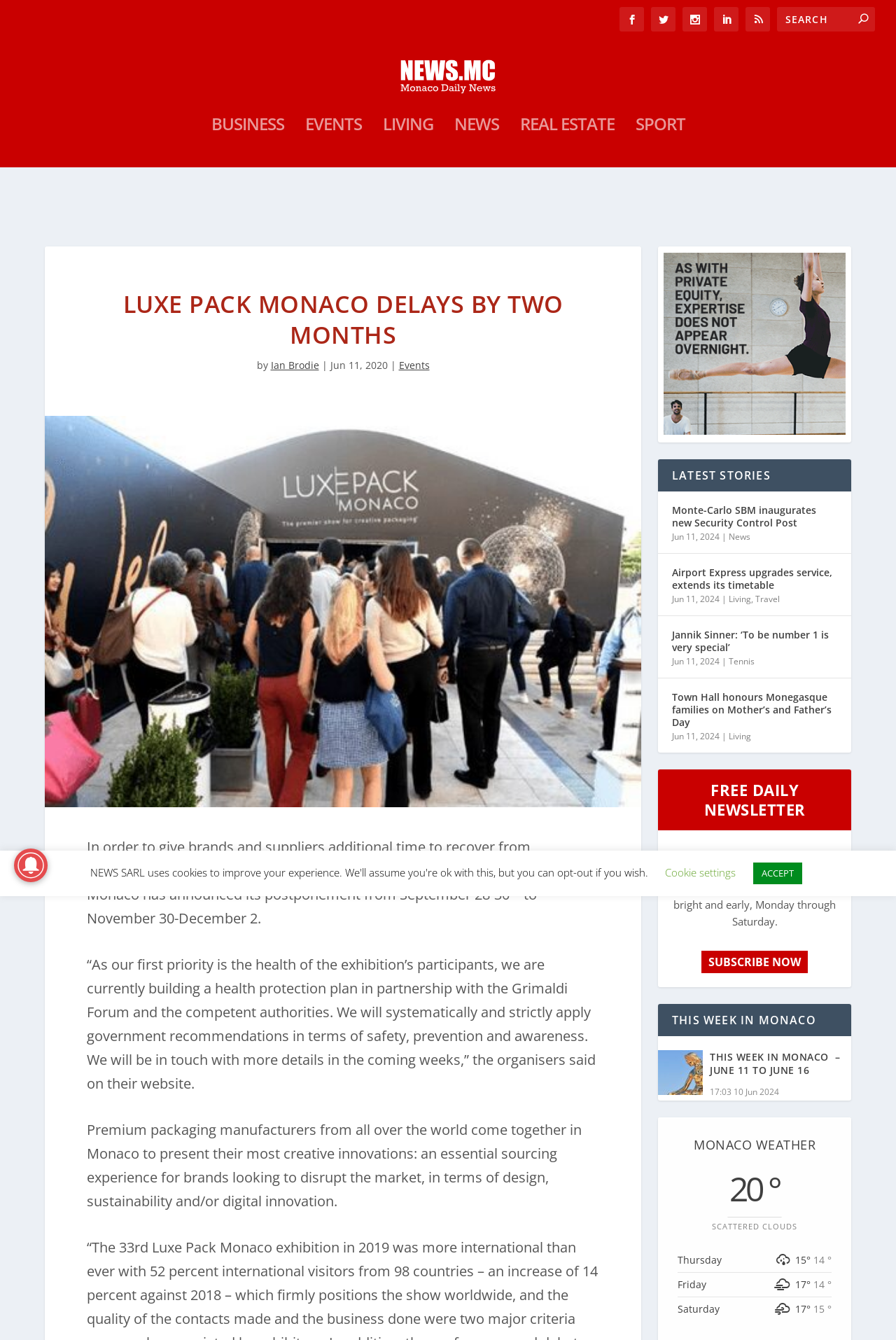Identify the bounding box for the UI element described as: "Tennis". Ensure the coordinates are four float numbers between 0 and 1, formatted as [left, top, right, bottom].

[0.813, 0.491, 0.842, 0.5]